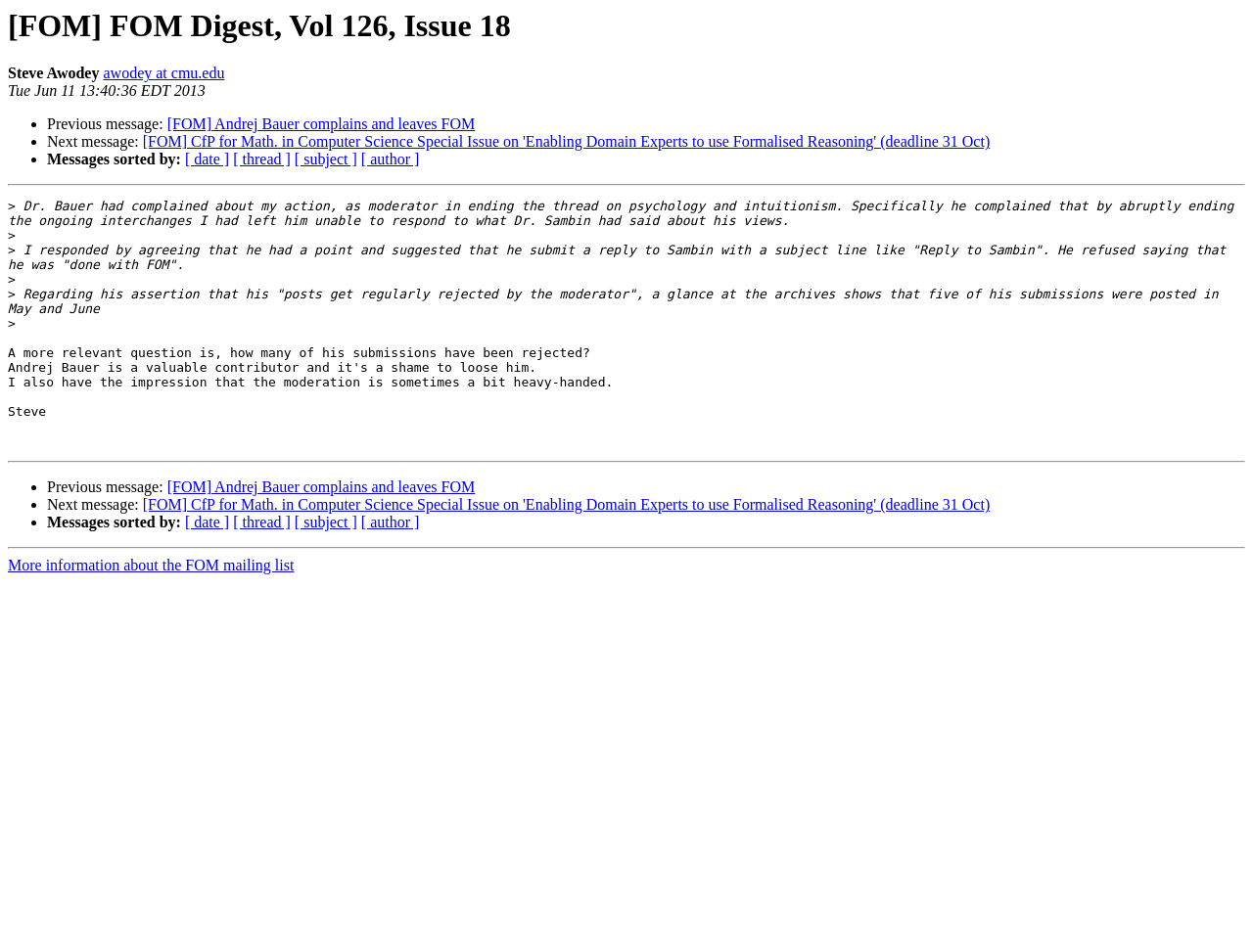Please find the bounding box coordinates of the clickable region needed to complete the following instruction: "Get more information about the FOM mailing list". The bounding box coordinates must consist of four float numbers between 0 and 1, i.e., [left, top, right, bottom].

[0.006, 0.585, 0.235, 0.603]